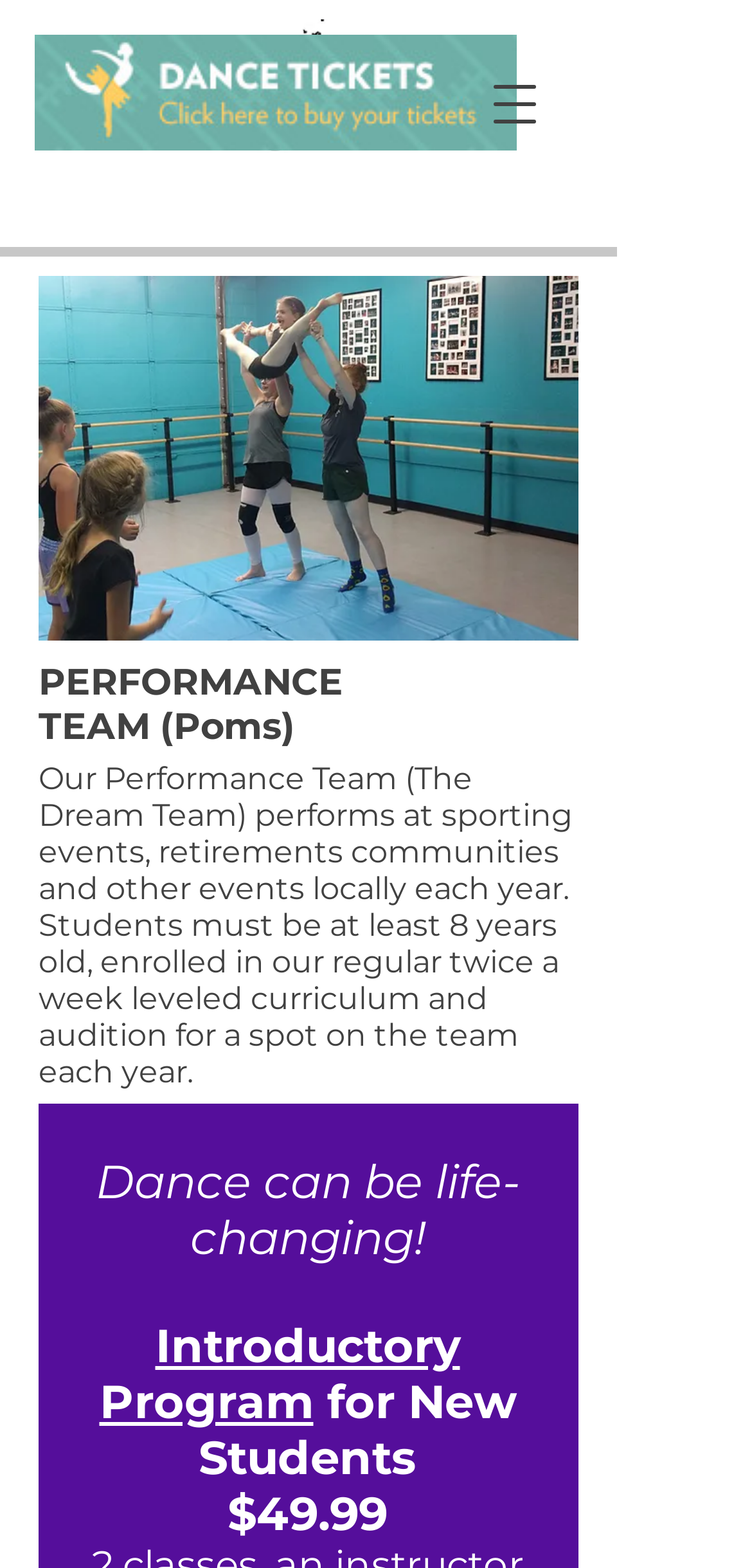Please find the bounding box for the UI component described as follows: "aria-label="Open navigation menu"".

[0.621, 0.036, 0.749, 0.097]